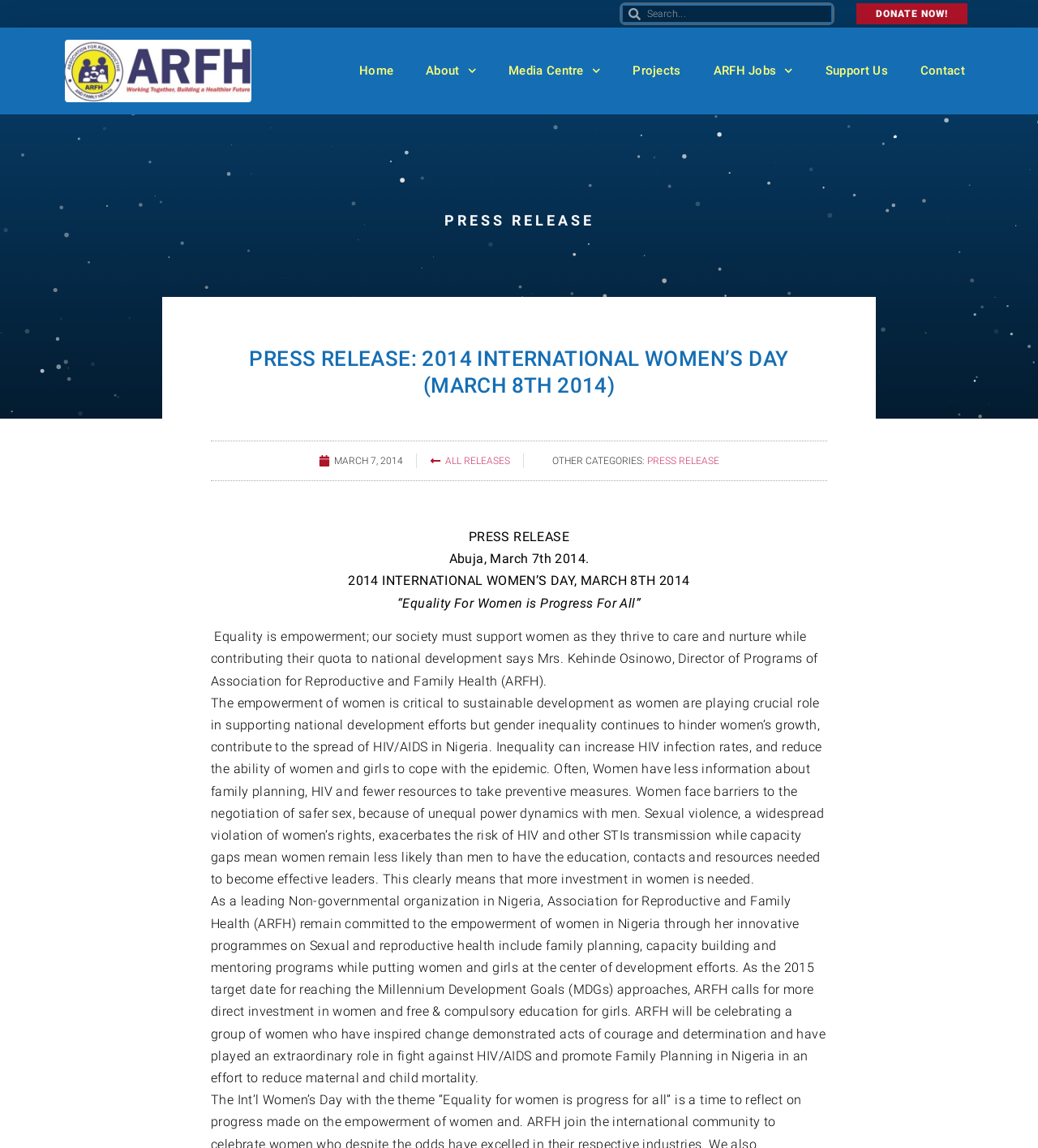Give a one-word or short phrase answer to this question: 
What is the date of the press release?

MARCH 7, 2014